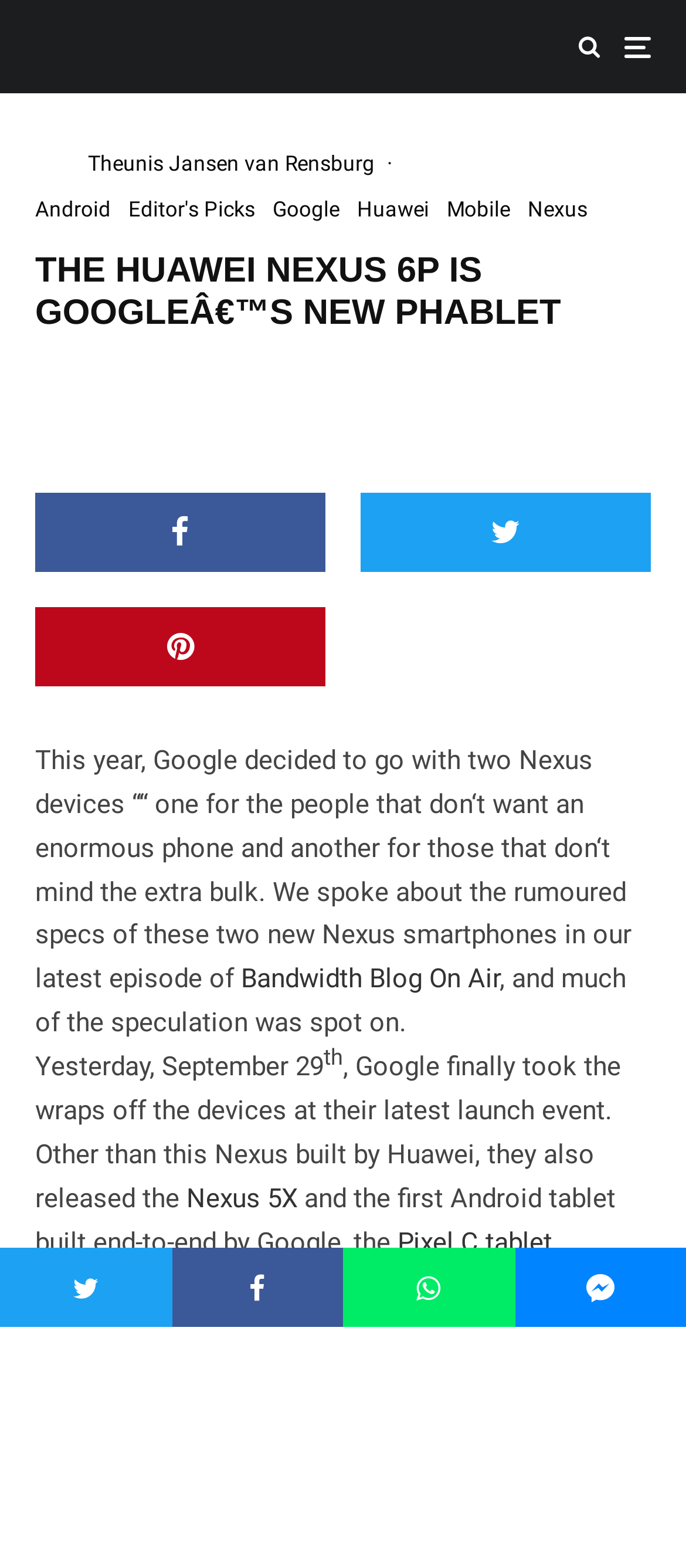Answer the following in one word or a short phrase: 
How many social media sharing options are available?

4